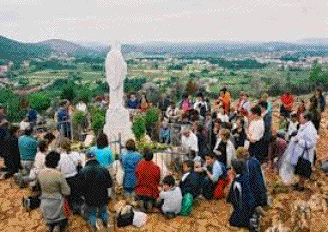Reply to the question below using a single word or brief phrase:
What is the elevation of the setting?

Higher elevation